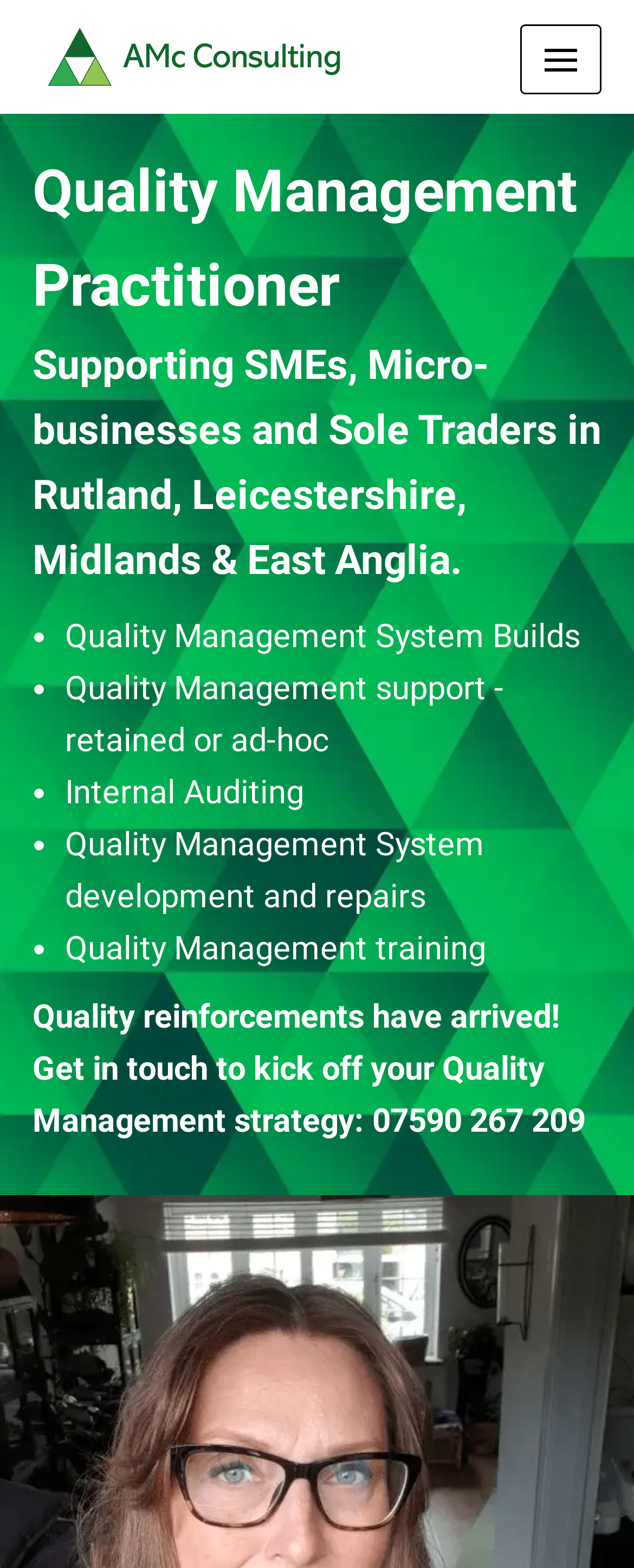Can you extract the primary headline text from the webpage?

Quality Management Practitioner